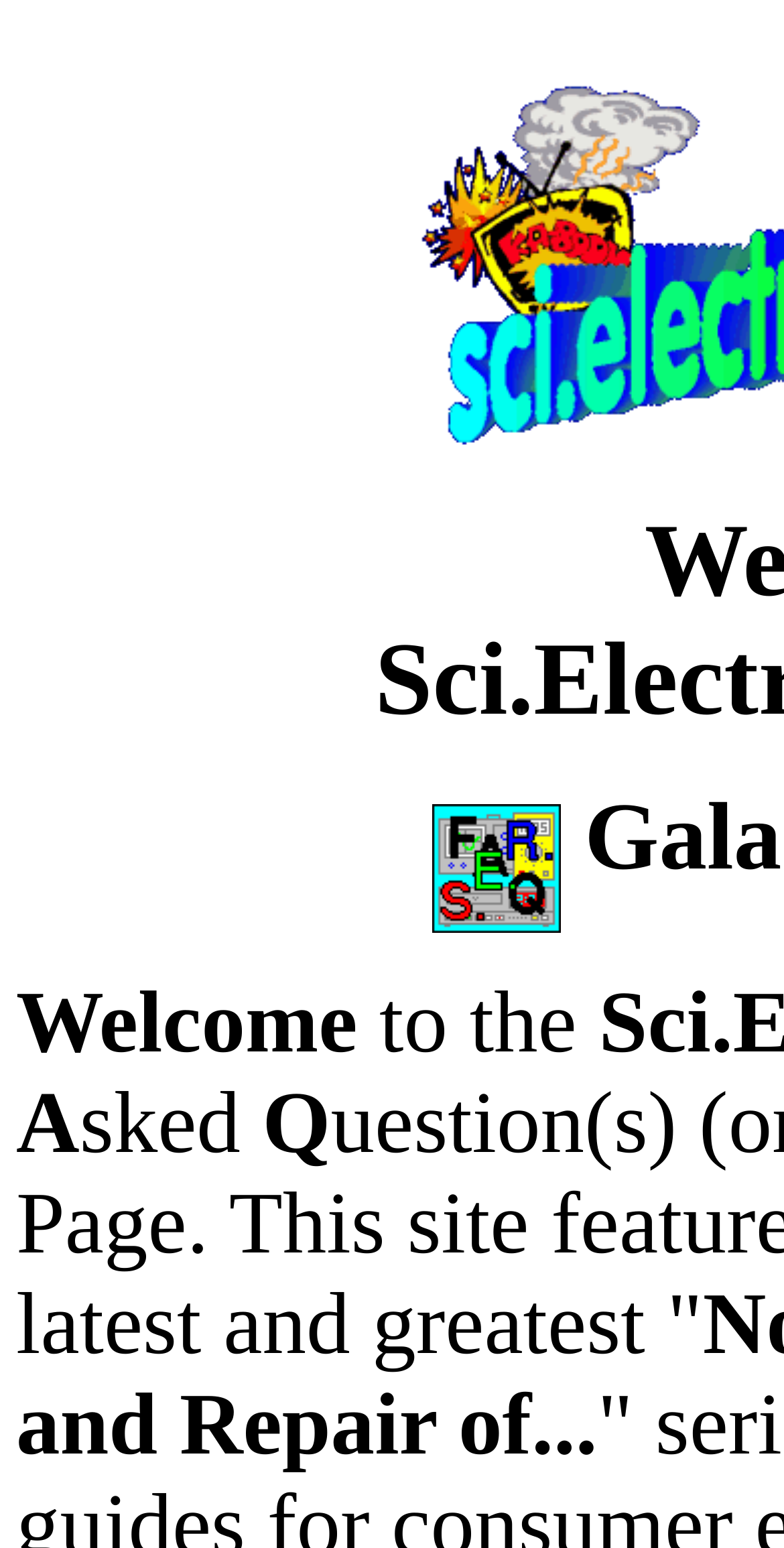What is the last word in the latest and greatest quote?
Please ensure your answer is as detailed and informative as possible.

The latest and greatest quote is displayed at the bottom of the webpage, as indicated by the bounding box coordinates [0.021, 0.824, 0.896, 0.887]. The quote is 'latest and greatest', and the last word is 'greatest'.